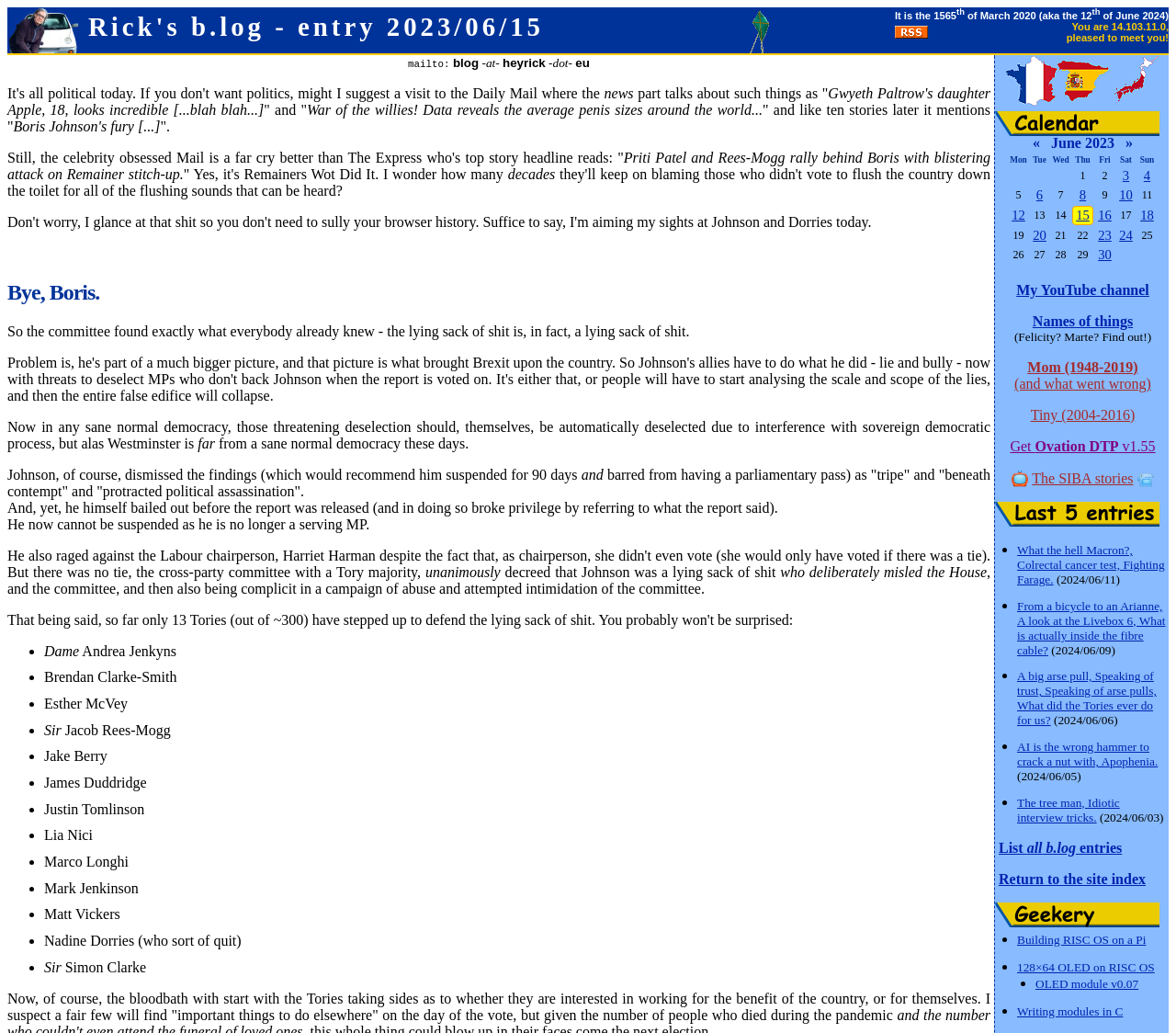Find and specify the bounding box coordinates that correspond to the clickable region for the instruction: "Click the link 'French flag'".

[0.855, 0.09, 0.899, 0.105]